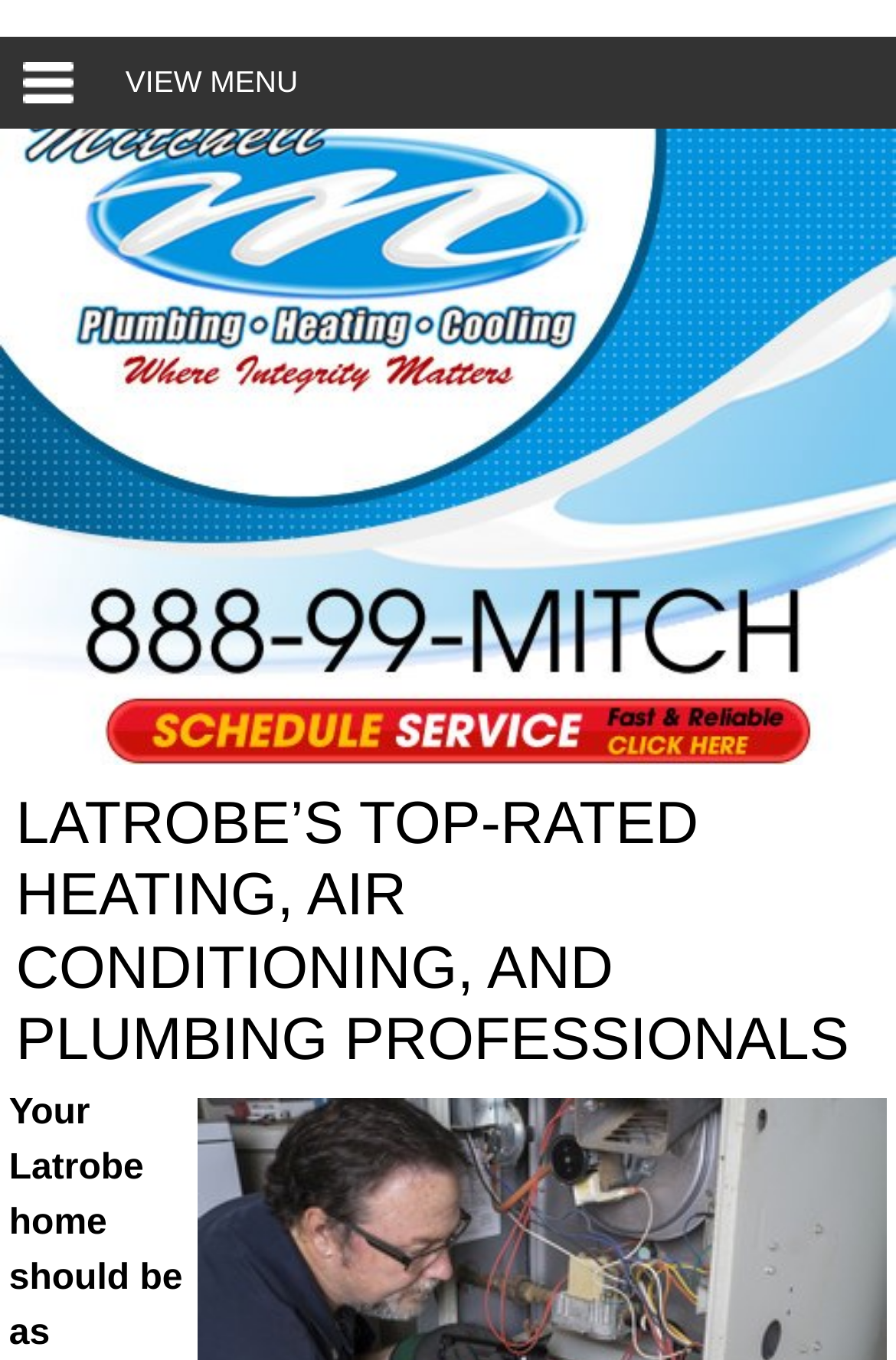How many types of heating systems are listed?
Please provide a comprehensive answer based on the information in the image.

The link elements on the webpage list different types of heating systems, and there are five of them: 'HEATING / COOLING', 'FURNACES', 'HEAT PUMPS', 'RADIANT HEATING', and 'AIR CONDITIONING'.